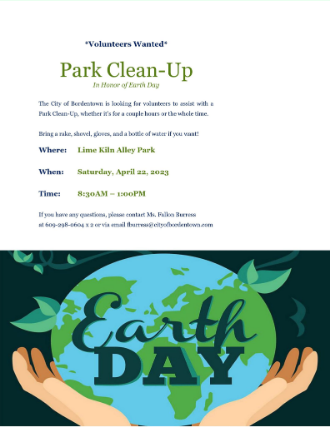Detail the scene depicted in the image with as much precision as possible.

This image promotes a "Park Clean-Up" event in honor of Earth Day, organized by the City of Bordentown. It visually appeals to volunteers with vibrant graphics and engaging text. At the top, the heading "*Volunteers Wanted*" is prominently displayed, followed by the title "Park Clean-Up." The details highlight that the event will take place at Lime Kiln Alley Park on Saturday, April 22, 2023, from 8:30 AM to 1:00 PM. 

The flyer encourages participants to bring necessary items such as a rake, shovel, gloves, and a water bottle. Additionally, contact information is provided for inquiries, directing interested volunteers to Ms. Paulo Berres at a specified phone number or email. The background features a stylized Earth surrounded by green leaves, creatively emphasizing the theme of environmental conservation tied to Earth Day.